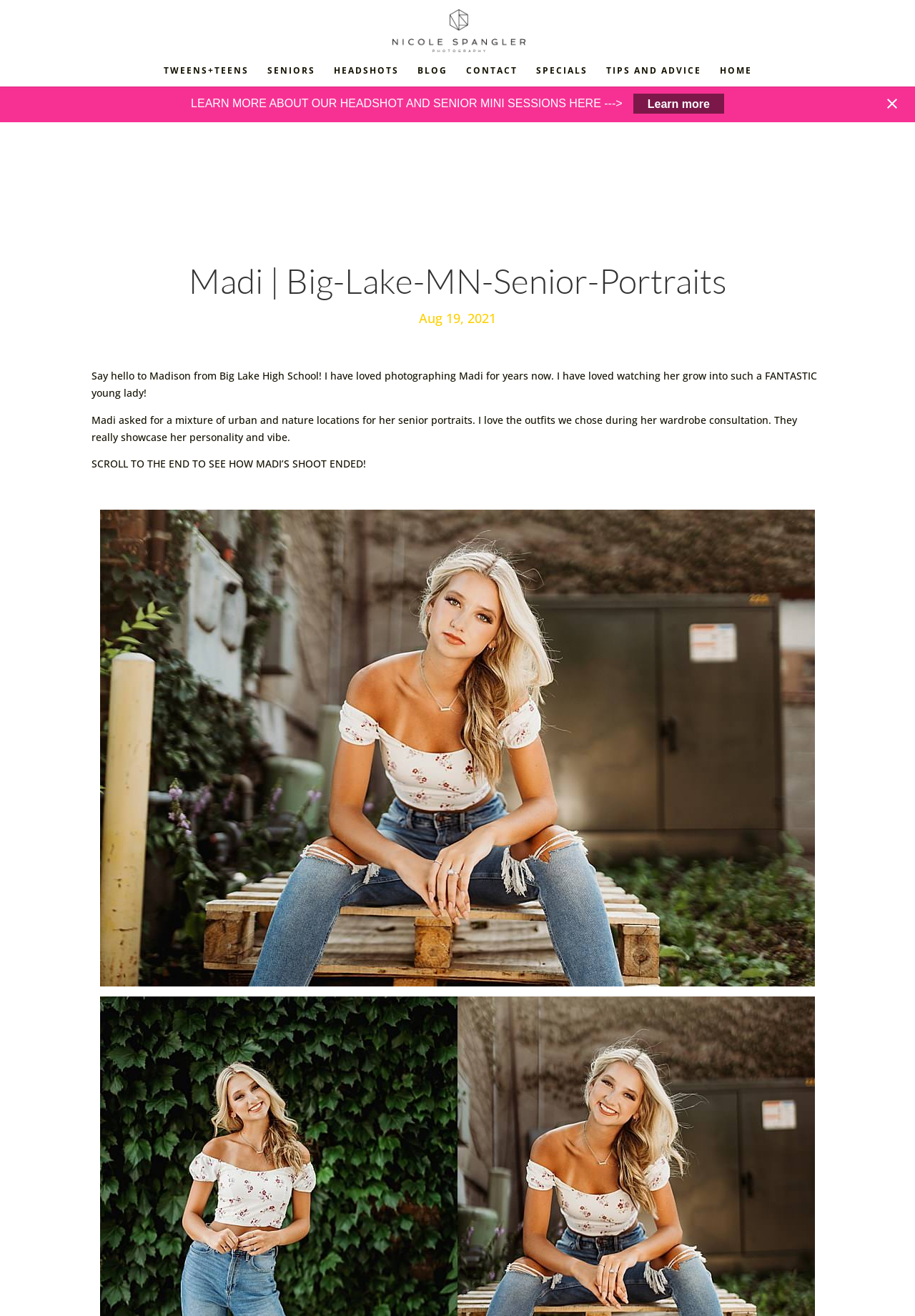Utilize the information from the image to answer the question in detail:
What is the name of the high school Madi attends?

The webpage mentions 'Say hello to Madison from Big Lake High School!' which indicates that Madi attends Big Lake High School.